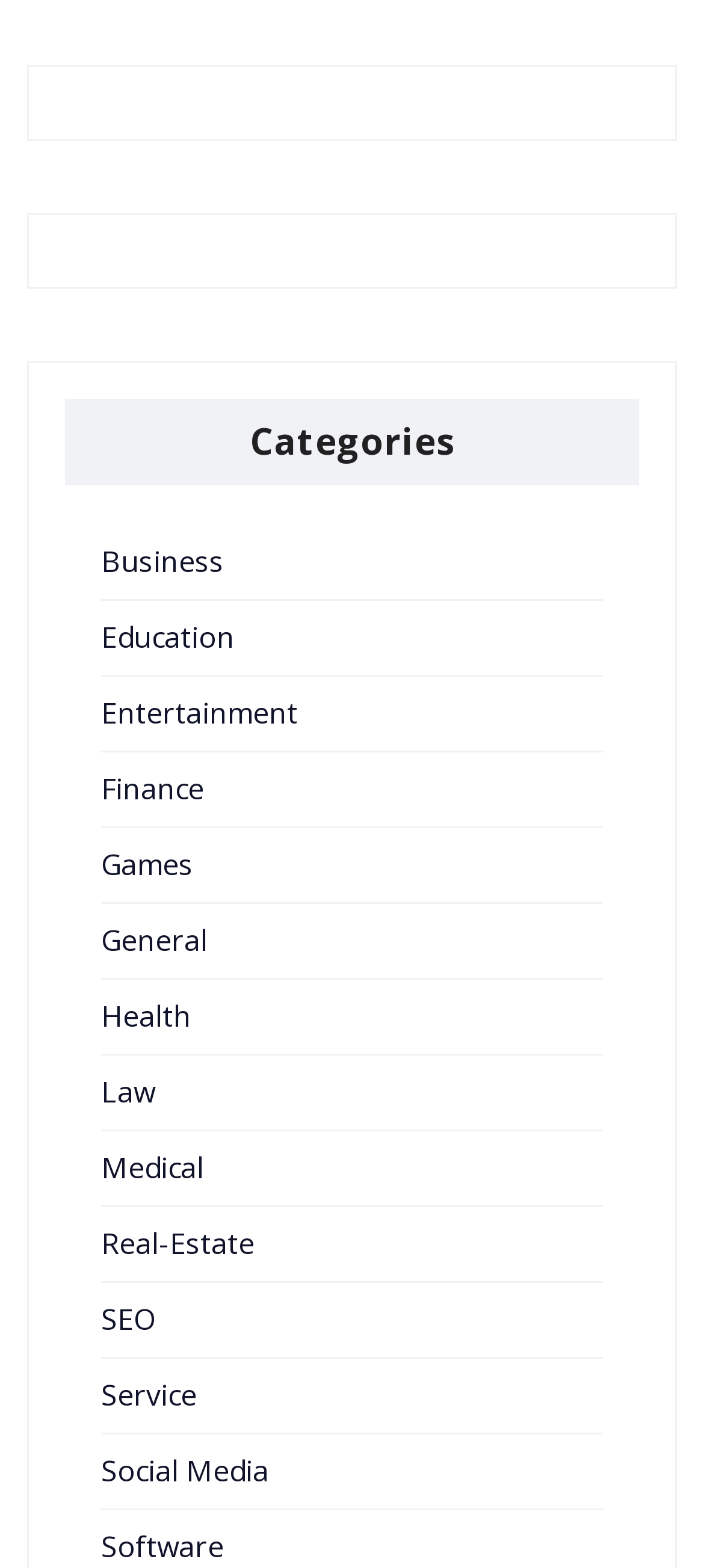Pinpoint the bounding box coordinates of the area that should be clicked to complete the following instruction: "Visit the 'NurseLife' category". The coordinates must be given as four float numbers between 0 and 1, i.e., [left, top, right, bottom].

None